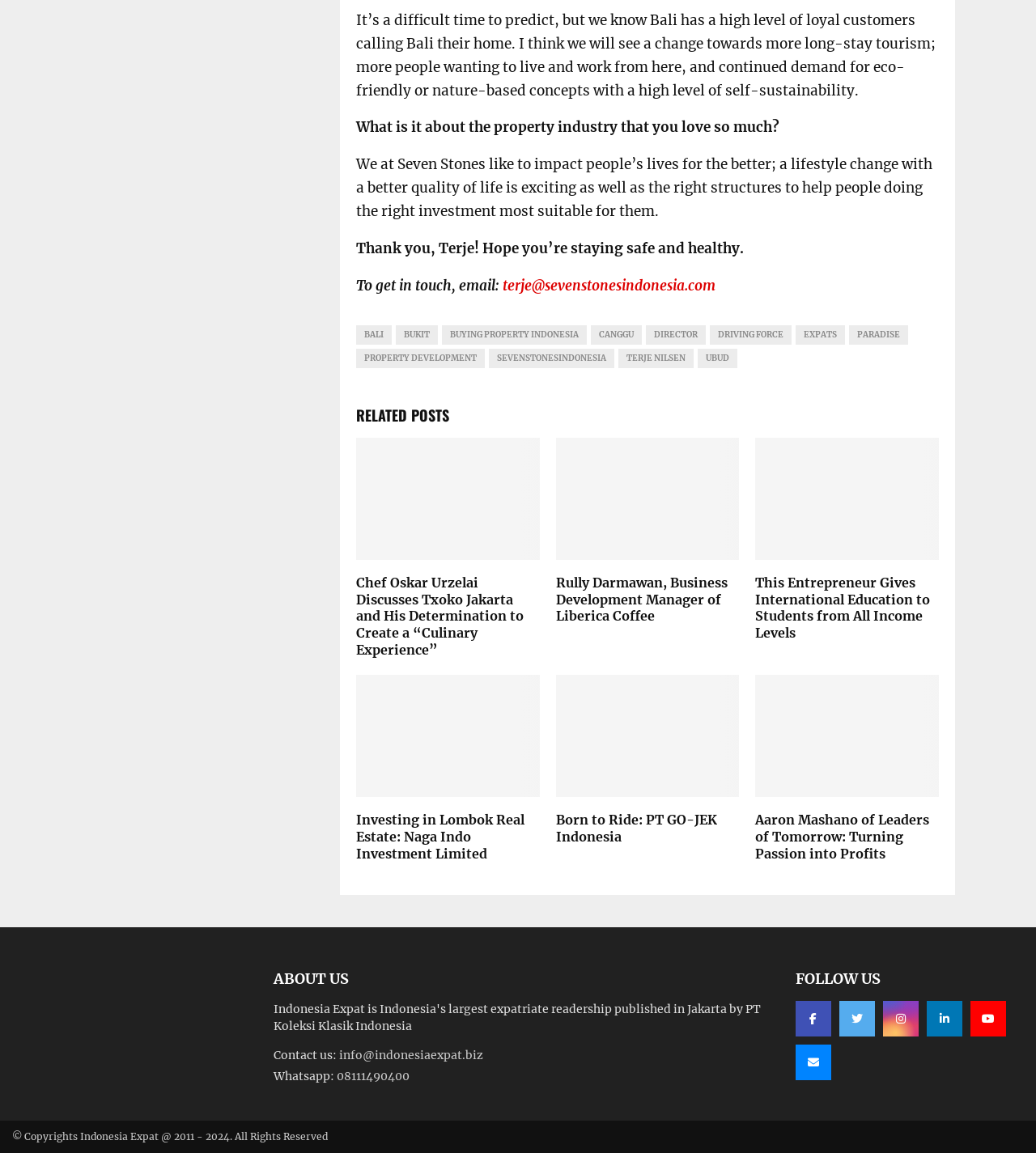Please specify the bounding box coordinates of the clickable region to carry out the following instruction: "Get in touch with the business". The coordinates should be four float numbers between 0 and 1, in the format [left, top, right, bottom].

[0.344, 0.24, 0.485, 0.255]